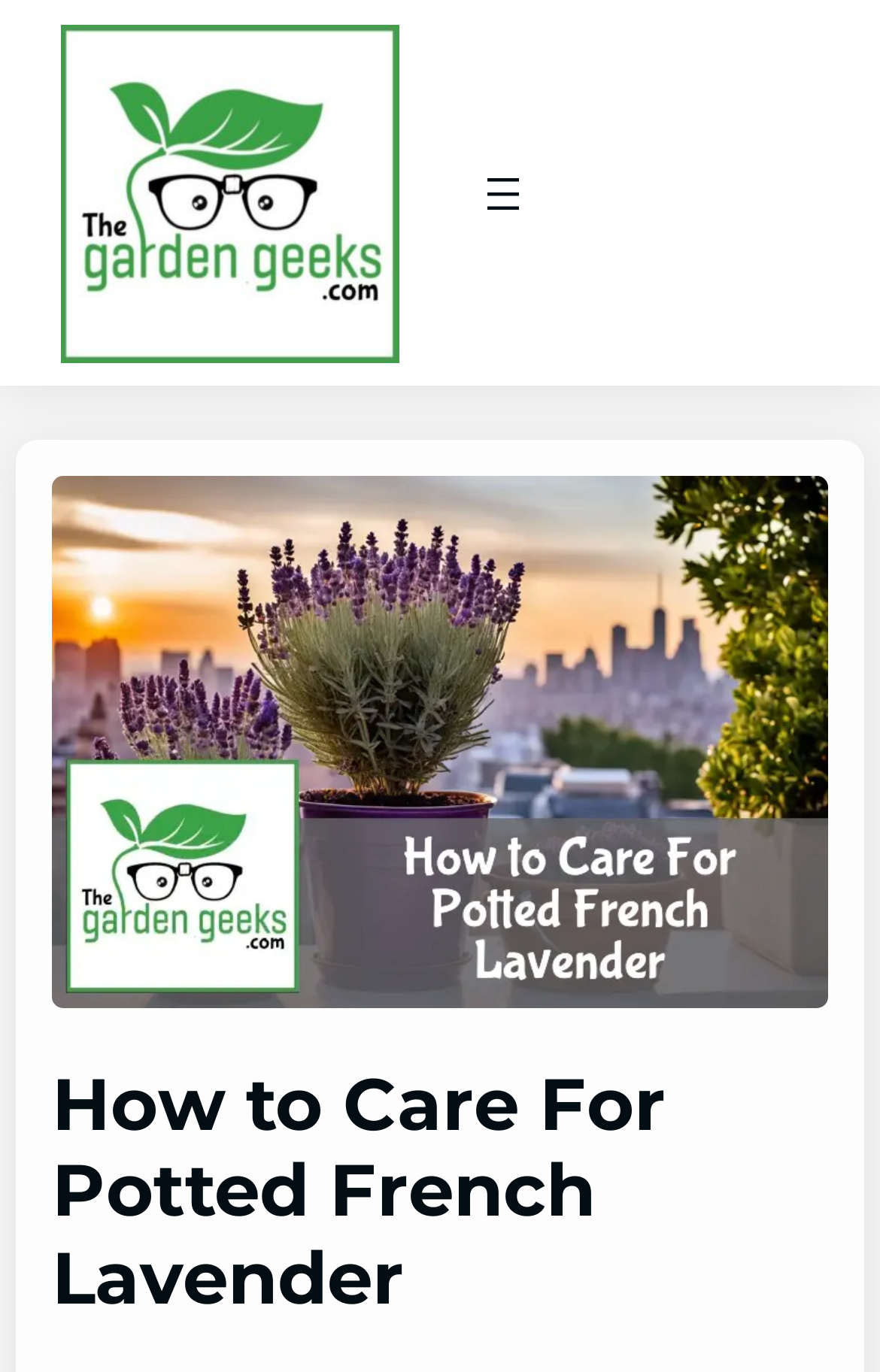Is there a navigation menu on the webpage?
From the details in the image, provide a complete and detailed answer to the question.

There is a navigation menu on the webpage, which is located at the top right corner, and it is represented by a button with the text 'Open menu'.